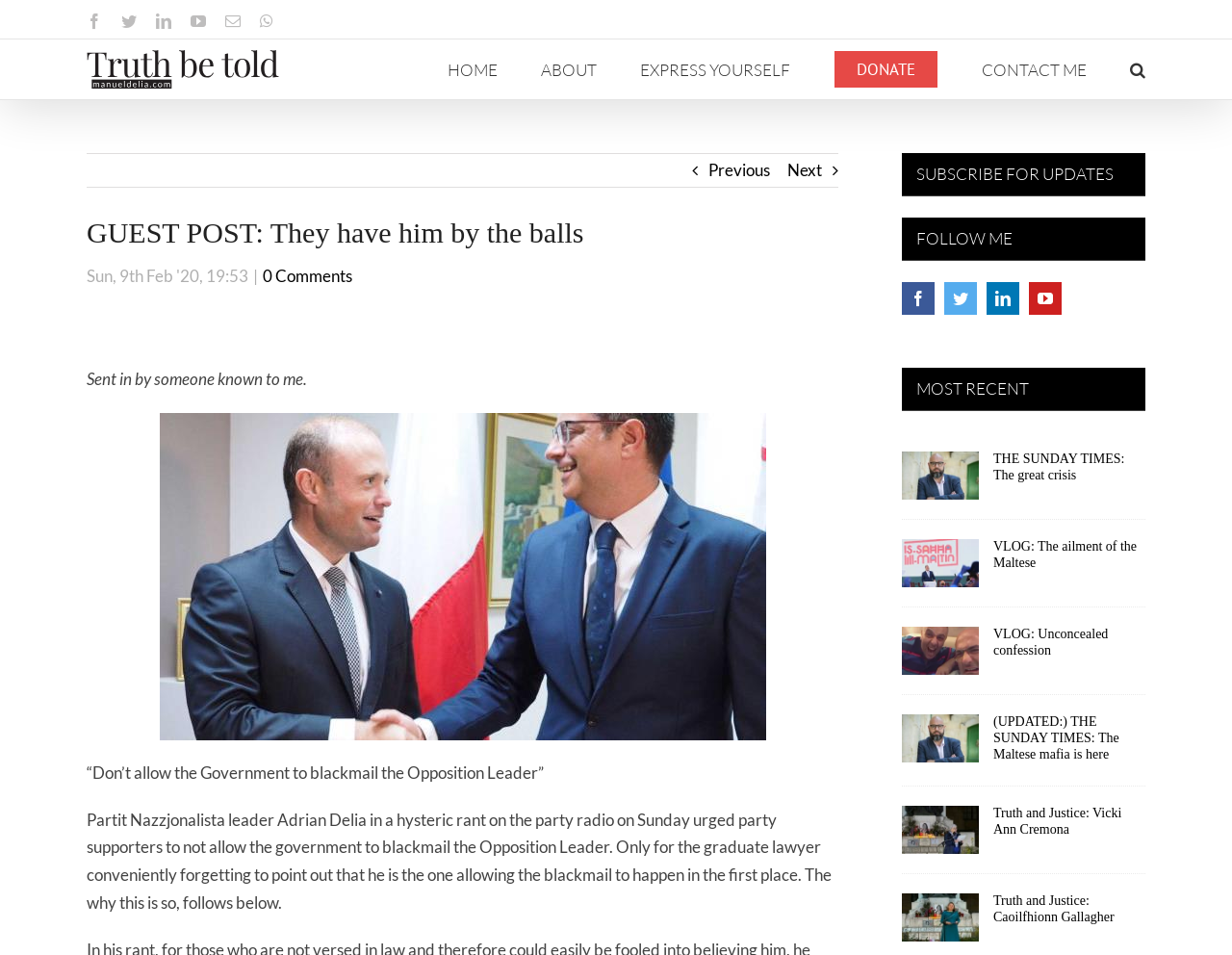Please provide the bounding box coordinate of the region that matches the element description: ABOUT. Coordinates should be in the format (top-left x, top-left y, bottom-right x, bottom-right y) and all values should be between 0 and 1.

[0.439, 0.051, 0.484, 0.094]